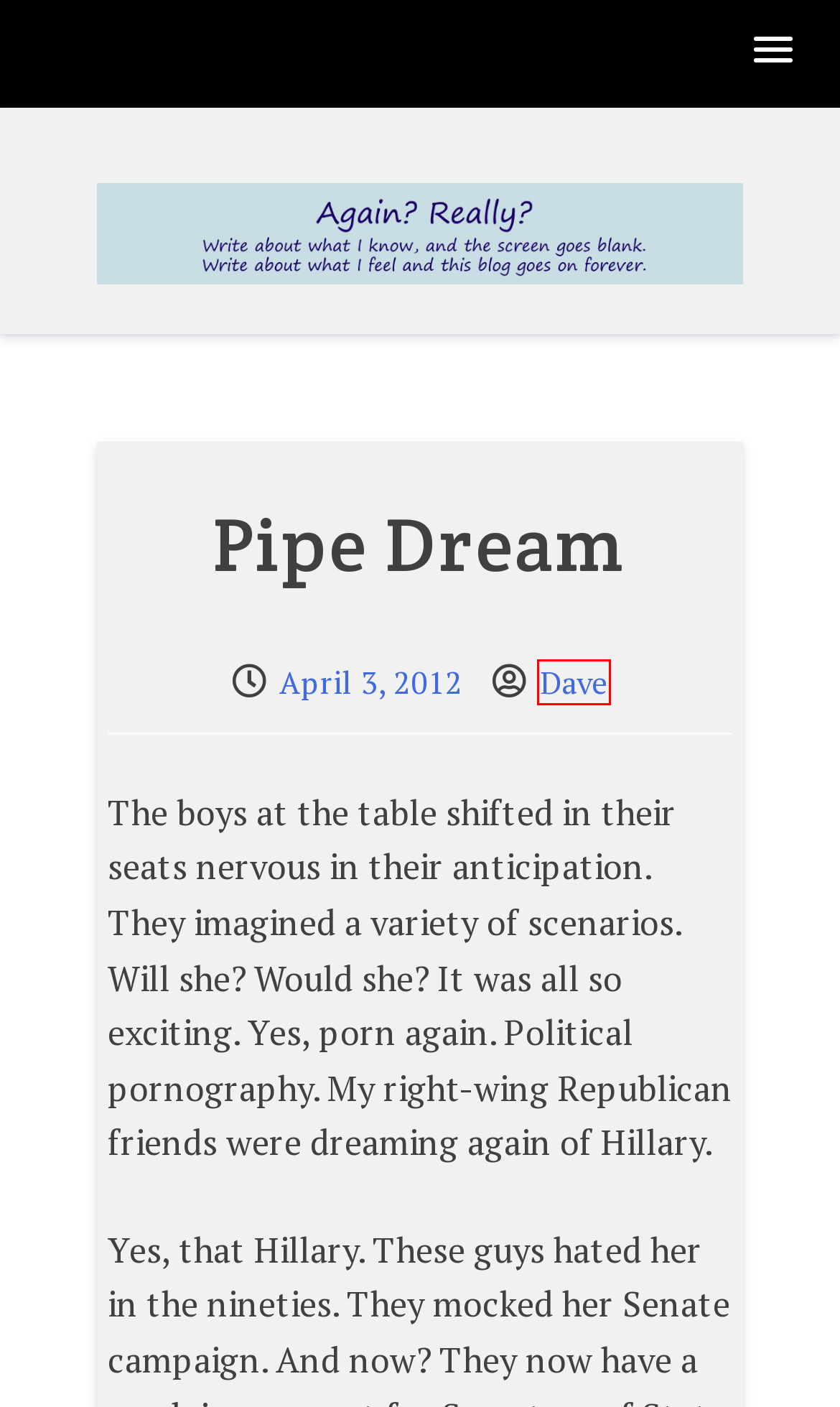Given a webpage screenshot with a red bounding box around a particular element, identify the best description of the new webpage that will appear after clicking on the element inside the red bounding box. Here are the candidates:
A. If You Won’t Leave Me – I’ll Find Someone Who Will. – Again? Really?
B. Too Darn Polite – Again? Really?
C. Again? Really?
D. Dave – Again? Really?
E. Our Predictions Will Have No Impact On The Future – Again? Really?
F. Ageless – Again? Really?
G. Blog Tool, Publishing Platform, and CMS – WordPress.org
H. XBlog Next Generation Advanced New WordPress Blog Theme

D